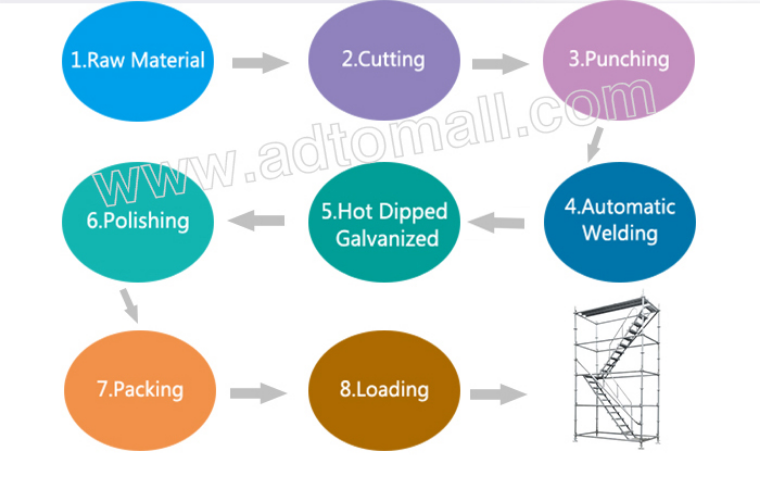What is the purpose of the polishing stage?
Using the screenshot, give a one-word or short phrase answer.

To refine the product